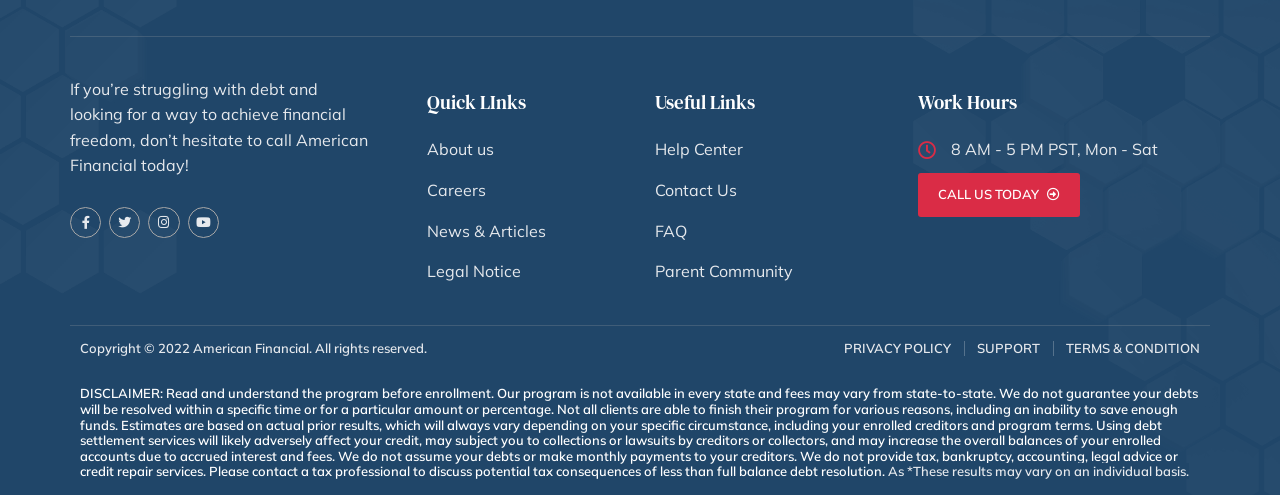Please find the bounding box coordinates of the element that you should click to achieve the following instruction: "Click the Facebook link". The coordinates should be presented as four float numbers between 0 and 1: [left, top, right, bottom].

[0.055, 0.418, 0.079, 0.481]